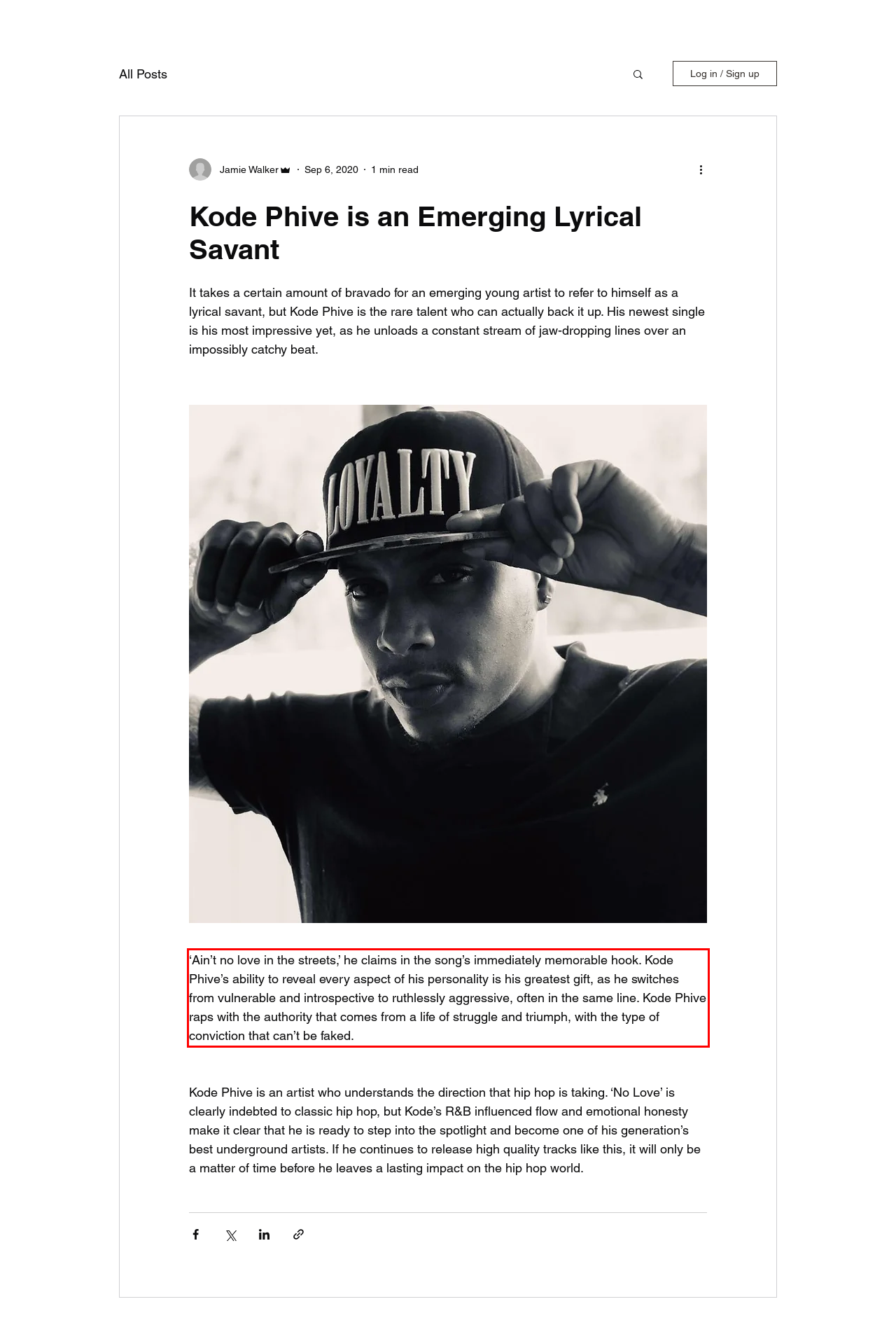Given the screenshot of a webpage, identify the red rectangle bounding box and recognize the text content inside it, generating the extracted text.

‘Ain’t no love in the streets,’ he claims in the song’s immediately memorable hook. Kode Phive’s ability to reveal every aspect of his personality is his greatest gift, as he switches from vulnerable and introspective to ruthlessly aggressive, often in the same line. Kode Phive raps with the authority that comes from a life of struggle and triumph, with the type of conviction that can’t be faked.